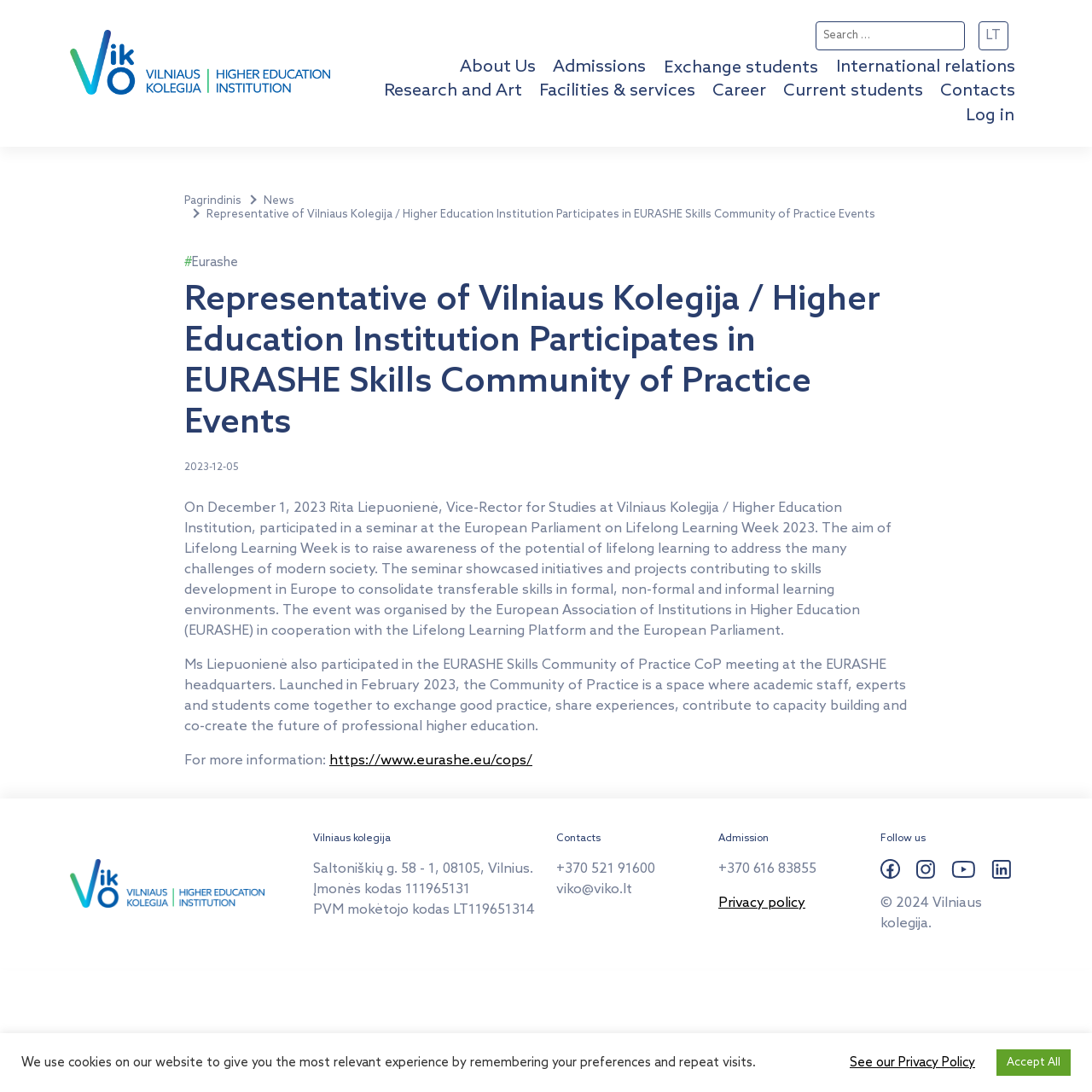Find the main header of the webpage and produce its text content.

Representative of Vilniaus Kolegija / Higher Education Institution Participates in EURASHE Skills Community of Practice Events